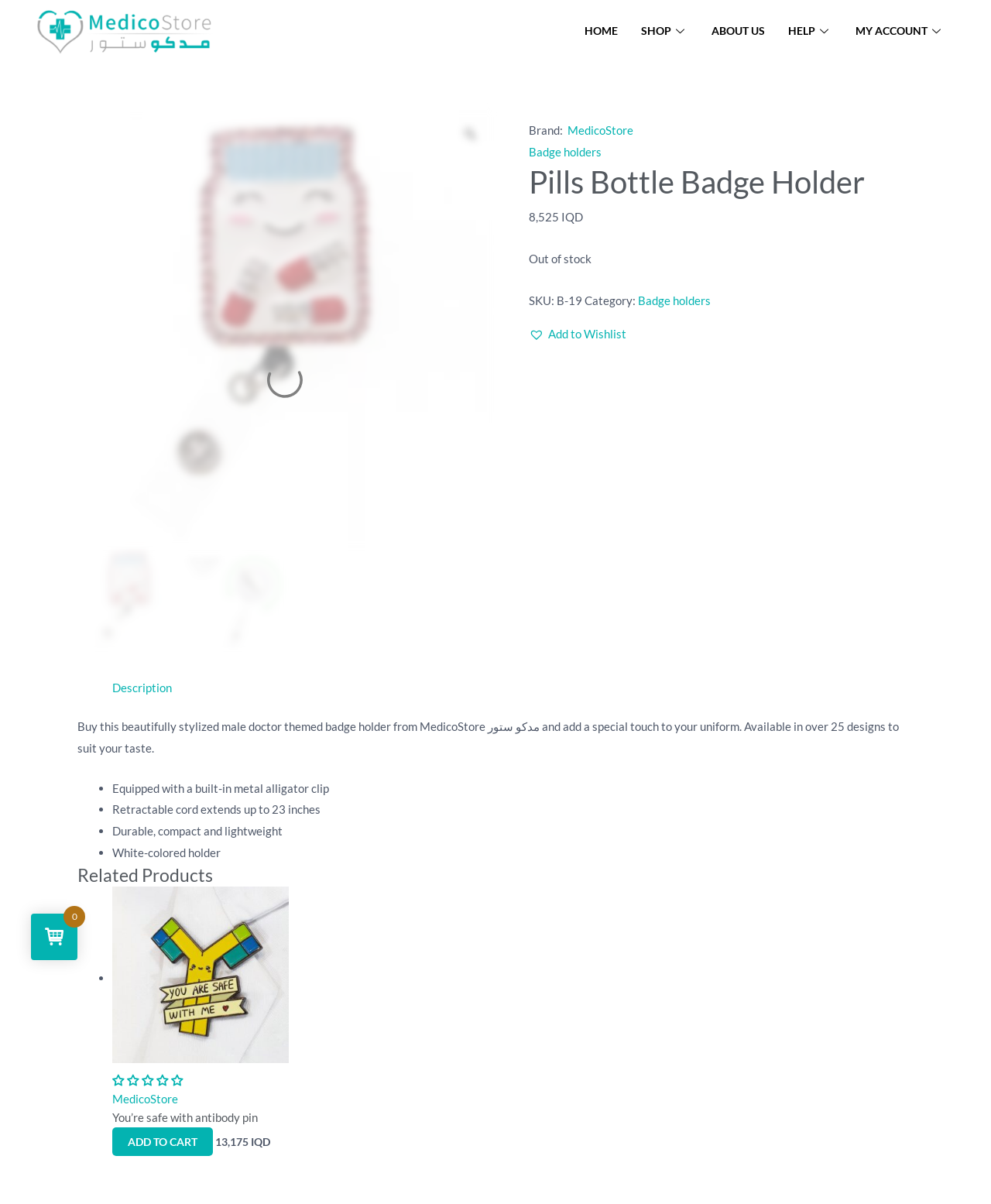What is the name of the related product?
Please answer using one word or phrase, based on the screenshot.

You're safe with immunoglobulin enamel pin